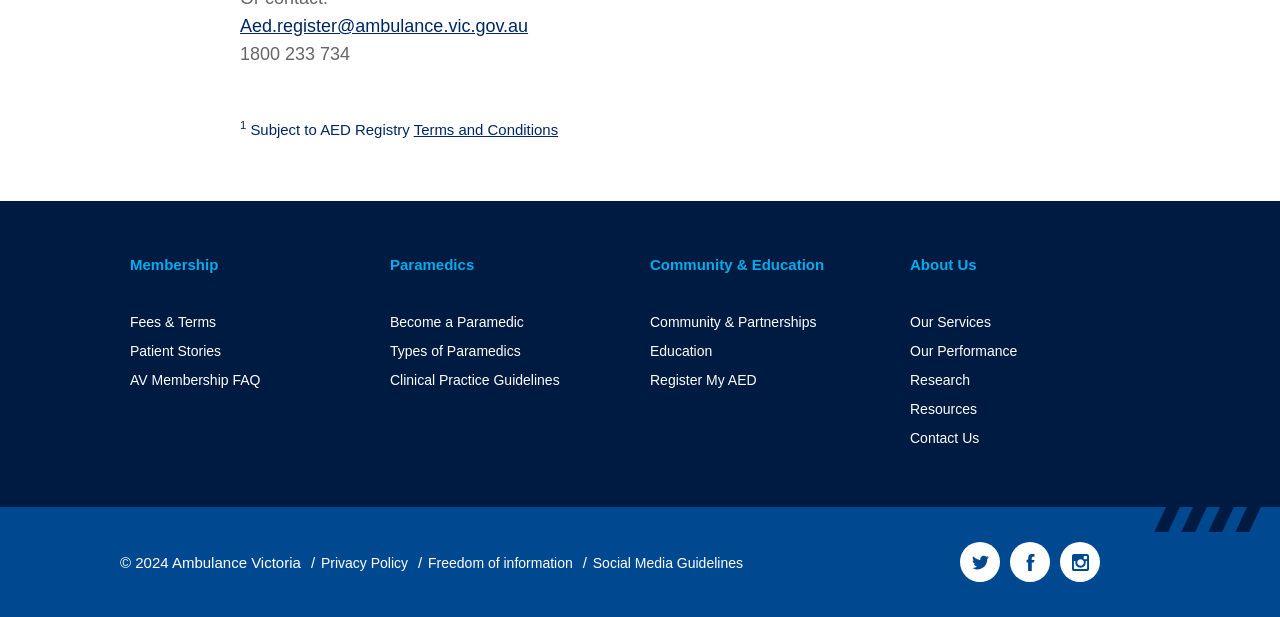For the element described, predict the bounding box coordinates as (top-left x, top-left y, bottom-right x, bottom-right y). All values should be between 0 and 1. Element description: Types of Paramedics

[0.305, 0.556, 0.407, 0.582]